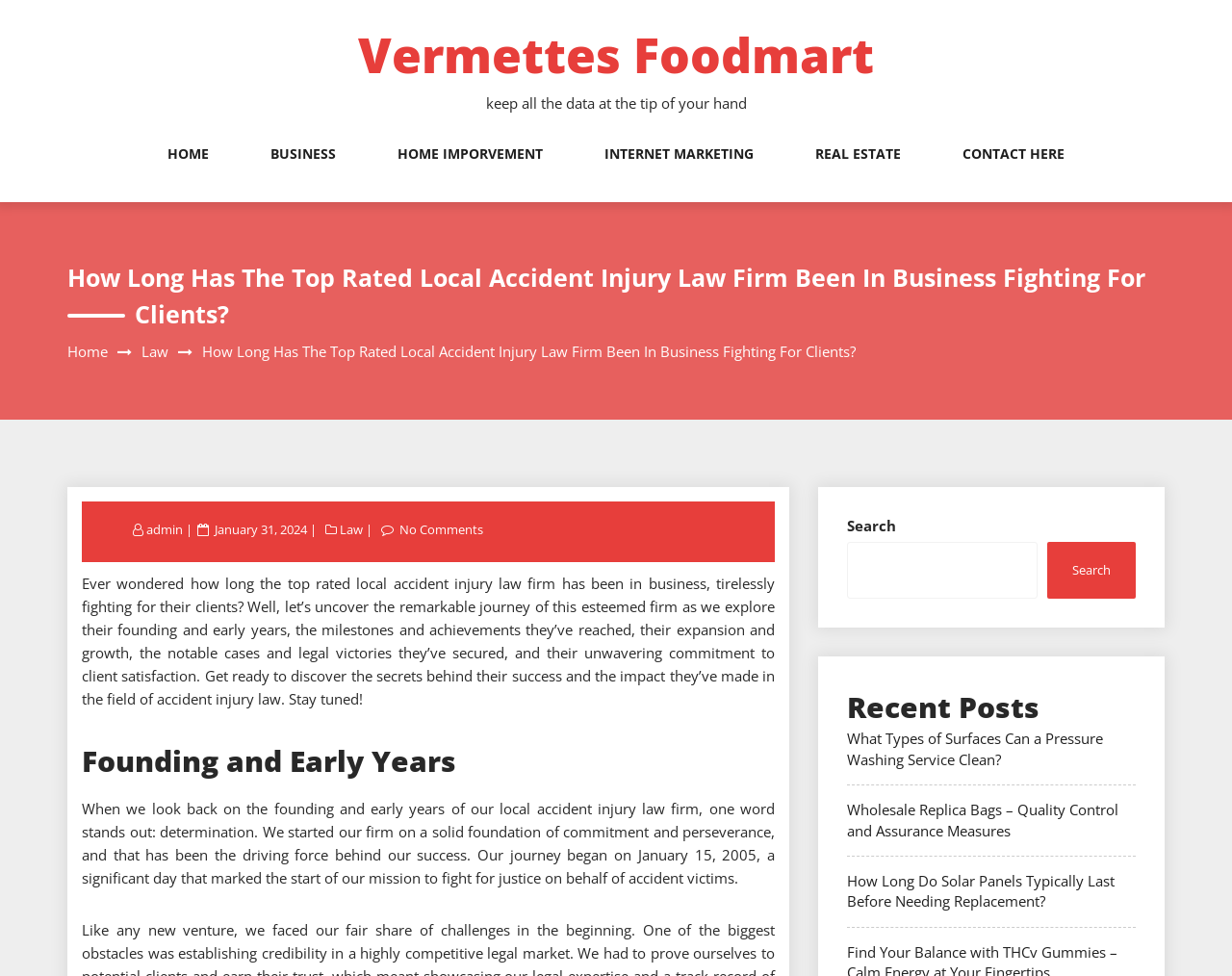Please locate the bounding box coordinates of the element's region that needs to be clicked to follow the instruction: "Search for something". The bounding box coordinates should be provided as four float numbers between 0 and 1, i.e., [left, top, right, bottom].

[0.688, 0.555, 0.842, 0.614]